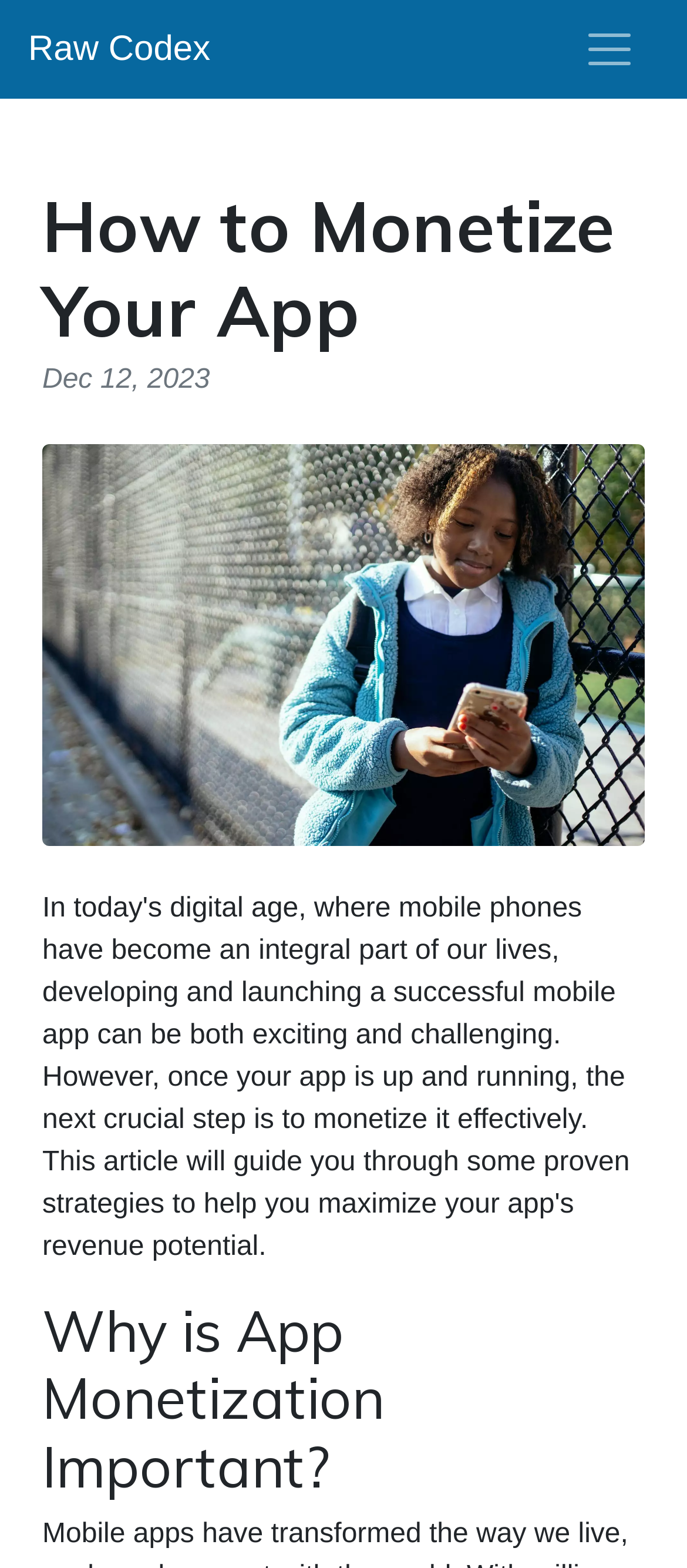What is the purpose of the button at the top right corner?
Please describe in detail the information shown in the image to answer the question.

I found a button element at the top right corner of the webpage, located at [0.815, 0.009, 0.959, 0.054], which has the text 'Toggle navigation' and controls the navbarColor01 element, indicating its purpose is to toggle the navigation menu.